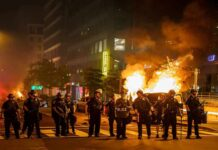Carefully examine the image and provide an in-depth answer to the question: What is behind the police officers?

The caption describes the scene as having a burning vehicle standing behind the police officers, which is illuminated by flames and casting a fiery glow across the scene.